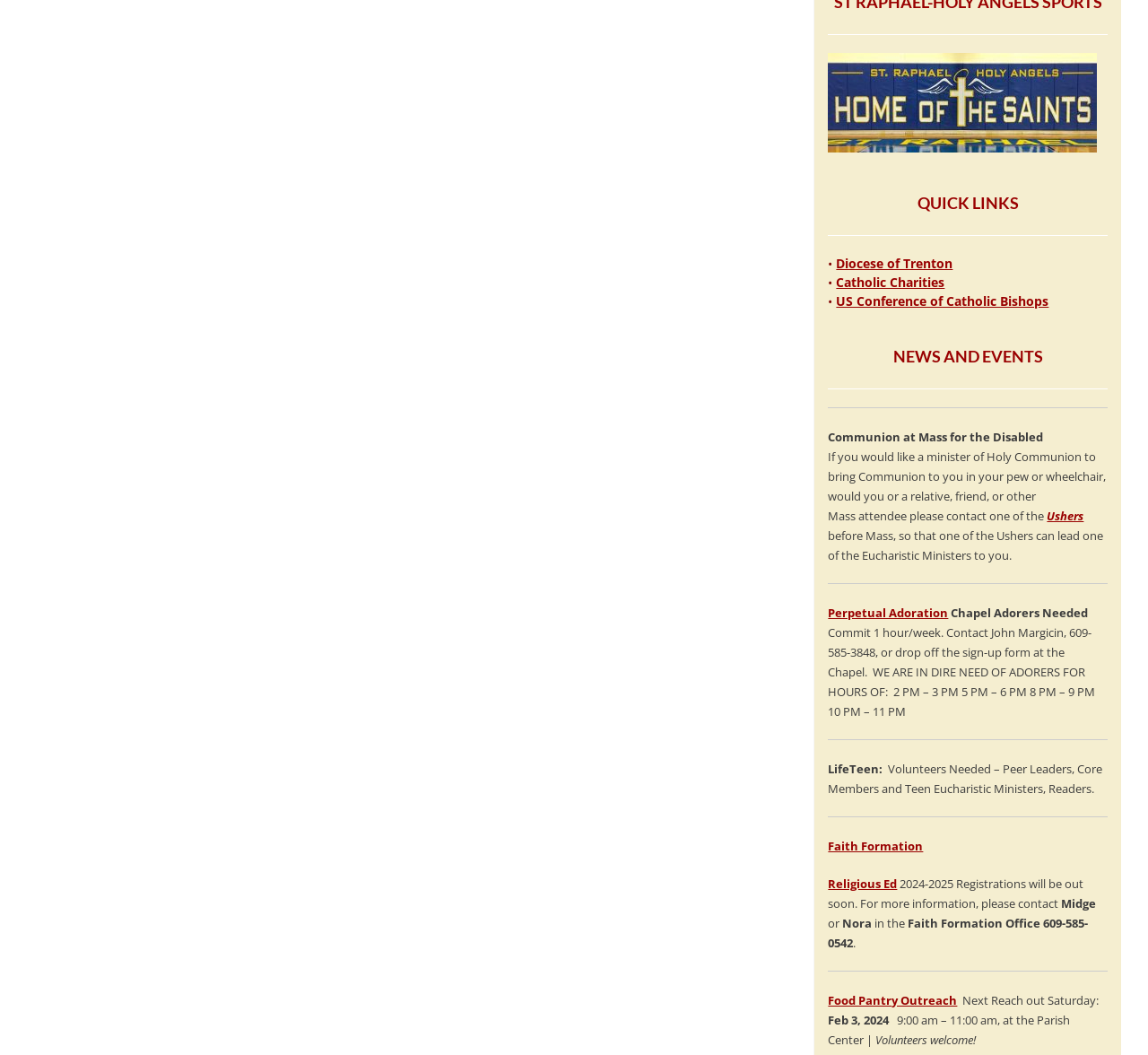Could you provide the bounding box coordinates for the portion of the screen to click to complete this instruction: "Click on Diocese of Trenton"?

[0.728, 0.241, 0.83, 0.258]